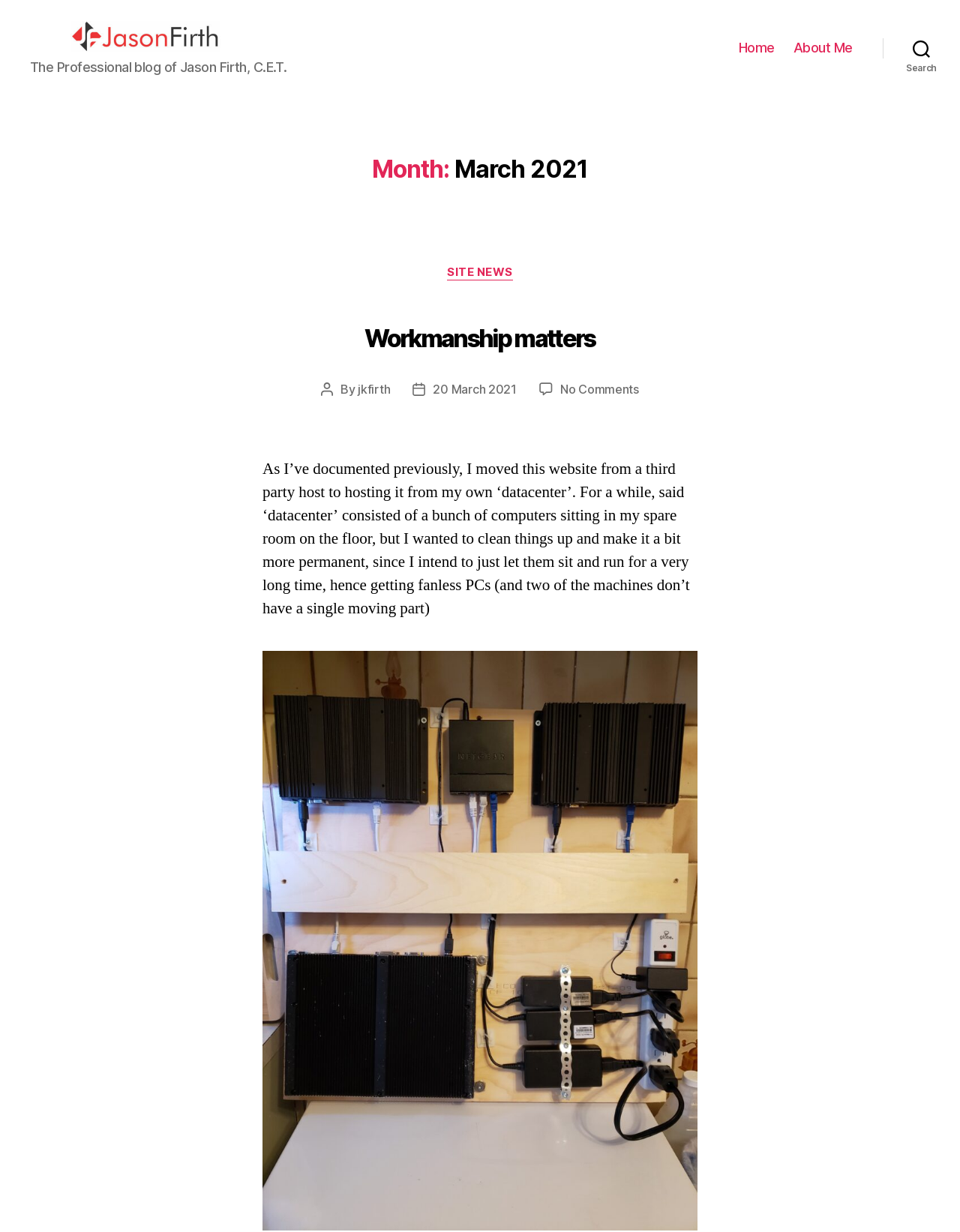Given the content of the image, can you provide a detailed answer to the question?
What is the topic of the post 'Workmanship matters' about?

The topic of the post 'Workmanship matters' can be determined by reading the static text which mentions 'datacenter' and the author's experience with hosting their website.